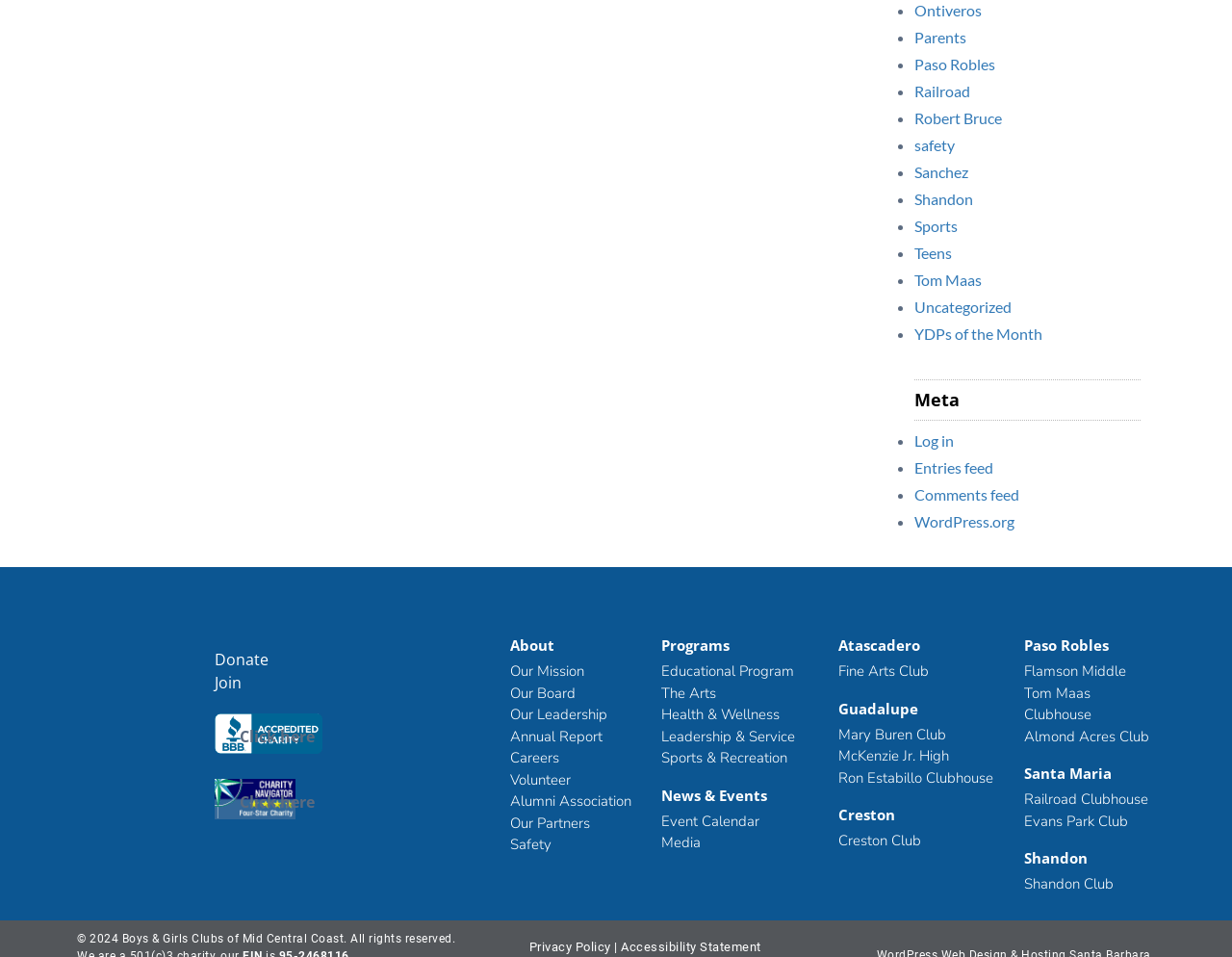Identify the bounding box coordinates of the area you need to click to perform the following instruction: "Click on the 'Donate' button".

[0.174, 0.678, 0.383, 0.702]